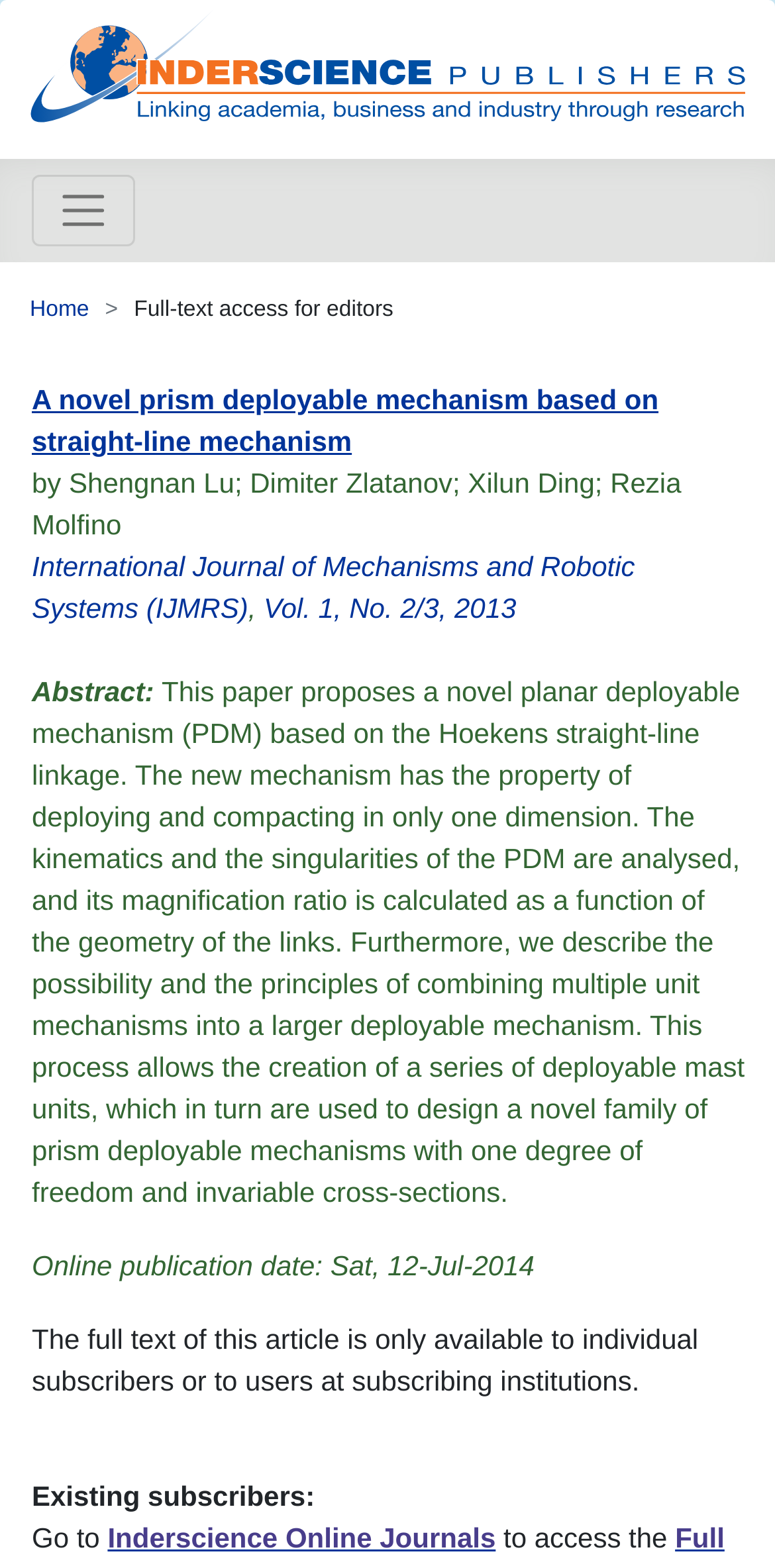Respond to the following question using a concise word or phrase: 
What is the navigation button for?

Toggle navigation